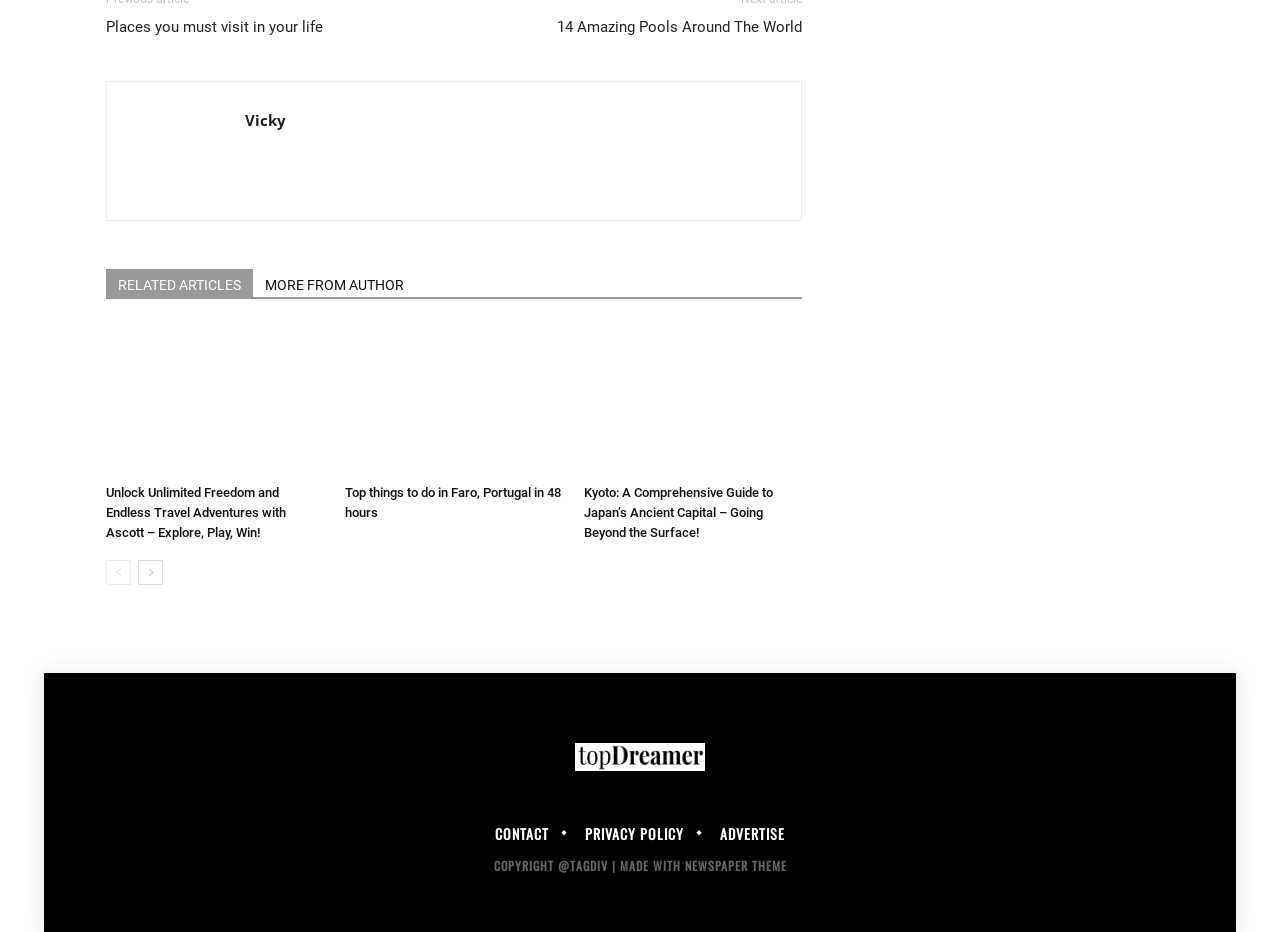Pinpoint the bounding box coordinates of the element to be clicked to execute the instruction: "Search for scholarships".

None